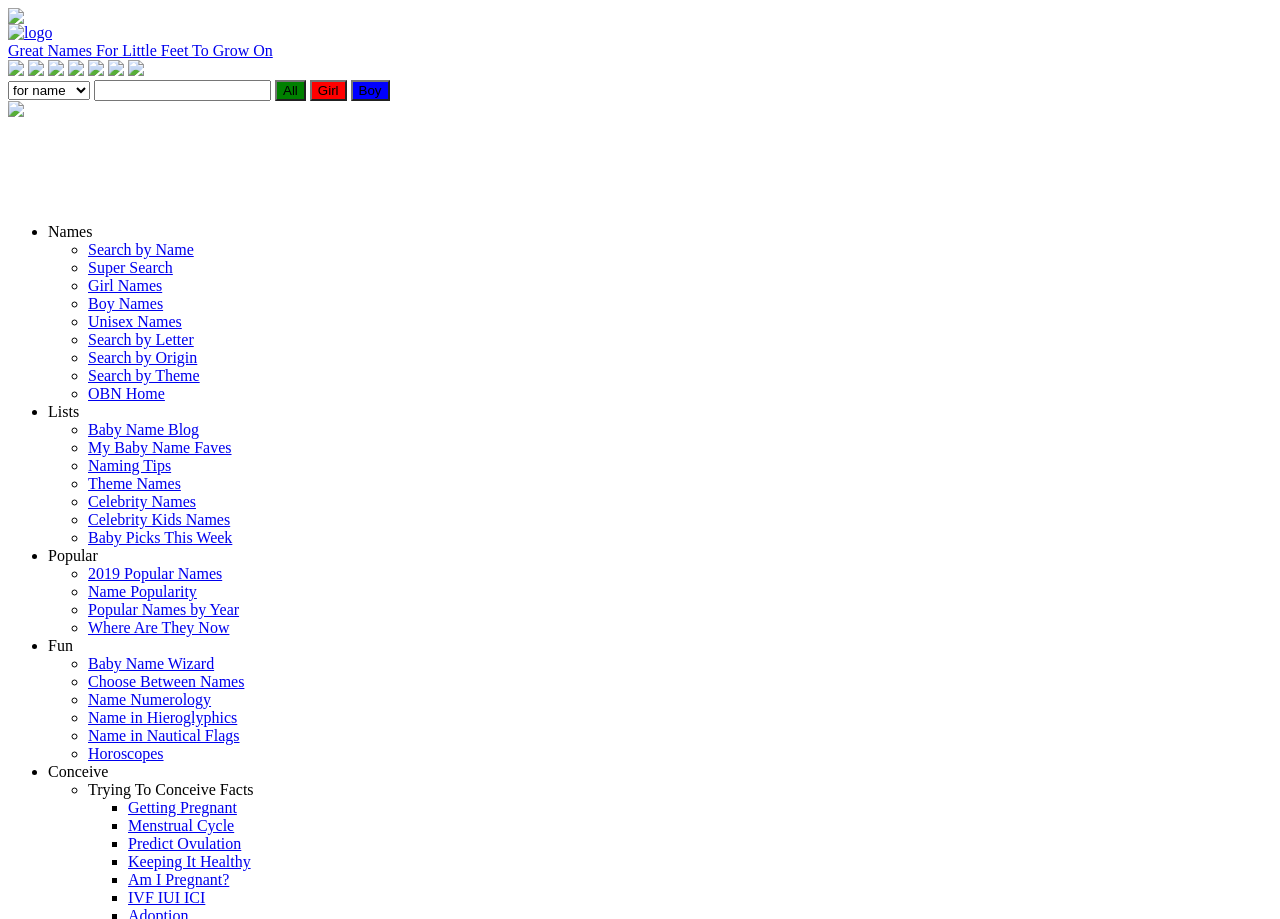What is the purpose of the 'Super Search' link?
Using the image as a reference, give an elaborate response to the question.

The 'Super Search' link is located at the top of the webpage, and it is likely used to search for names. The presence of this link suggests that the webpage provides a advanced search function for names.